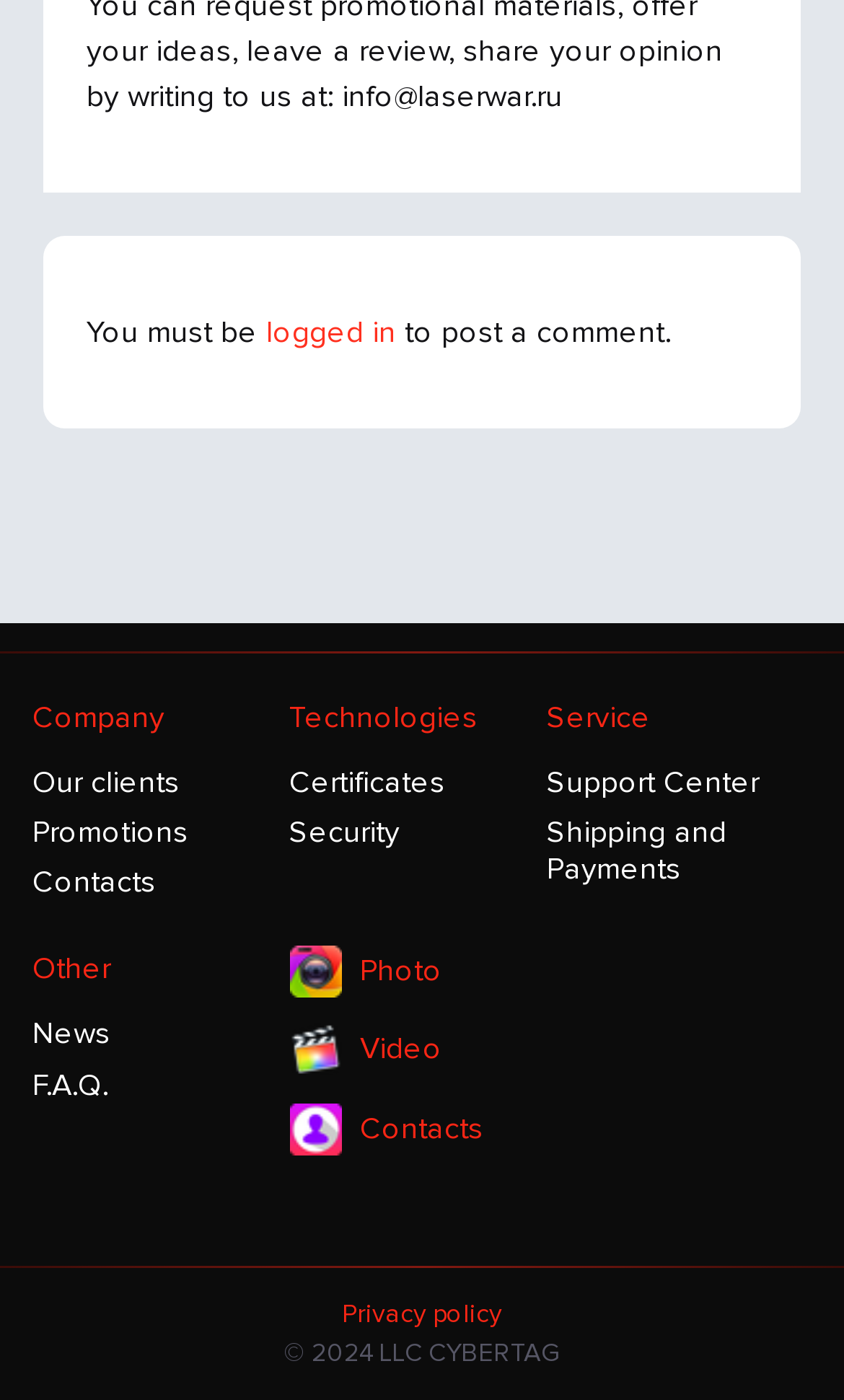What is required to post a comment?
Provide a fully detailed and comprehensive answer to the question.

The webpage has a static text 'You must be' followed by a link 'logged in' and then another static text 'to post a comment.' This implies that the user needs to be logged in to post a comment.